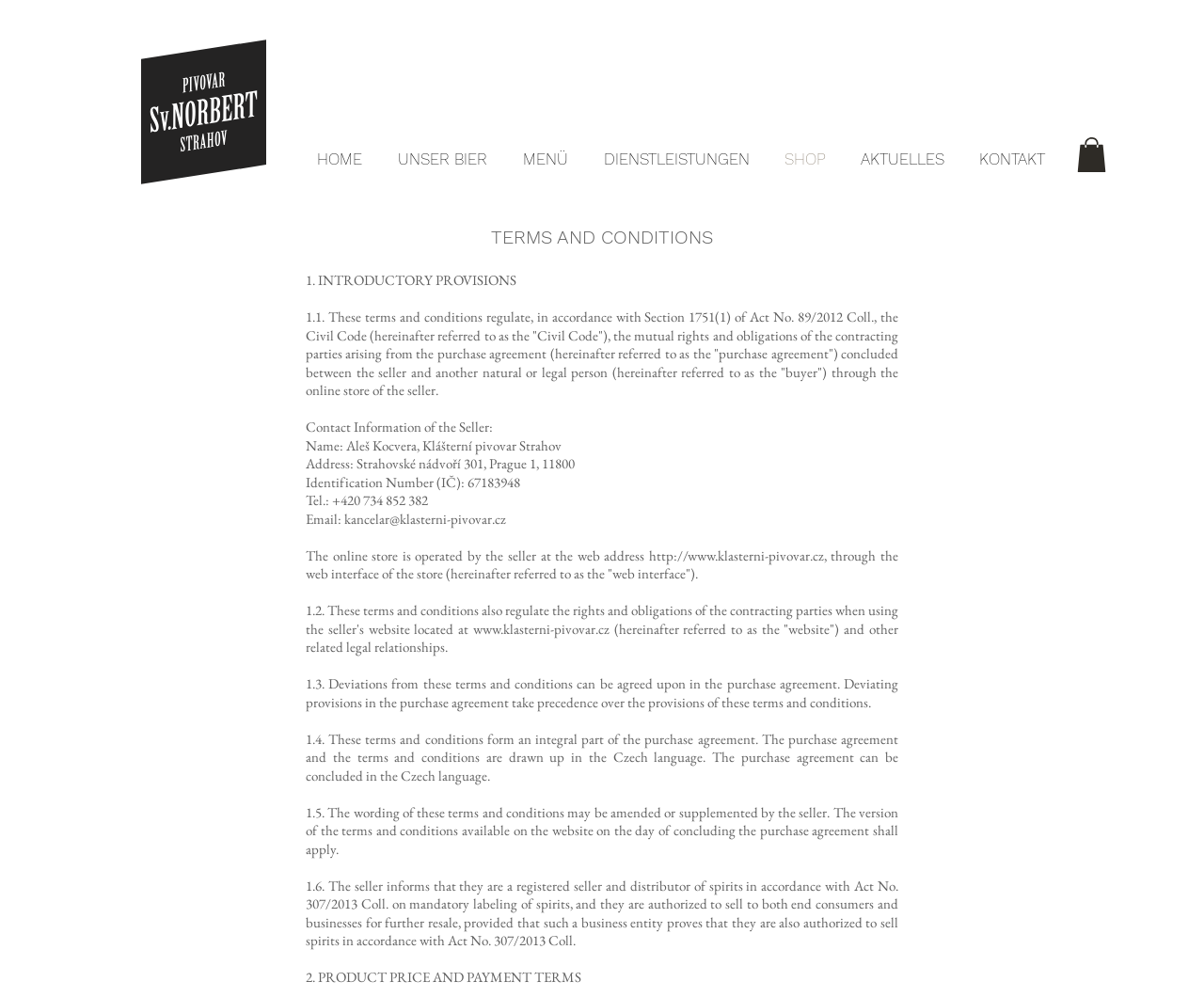Using the information in the image, give a comprehensive answer to the question: 
What is the name of the seller?

I found the answer by looking at the 'Contact Information of the Seller' section, where it is stated that the name of the seller is Aleš Kocvera, Klášterní pivovar Strahov.